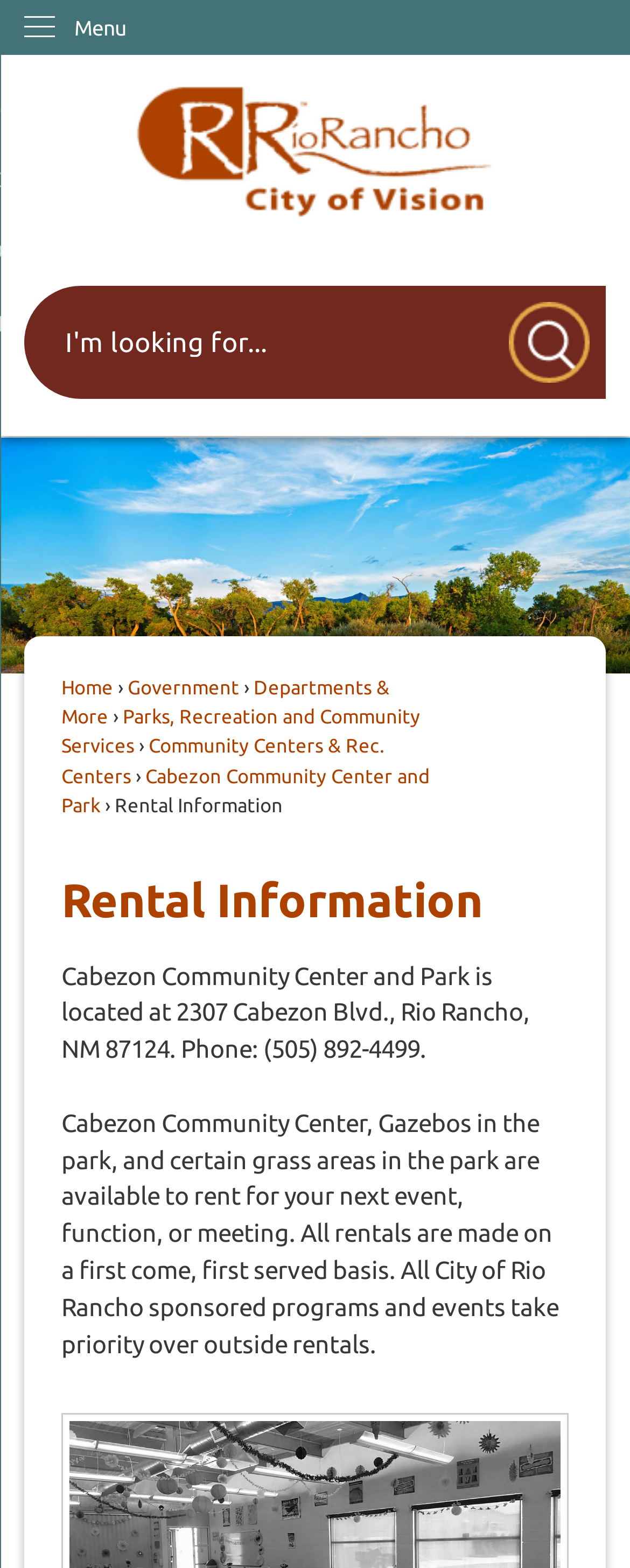Give the bounding box coordinates for the element described as: "Community Centers & Rec. Centers".

[0.097, 0.469, 0.61, 0.501]